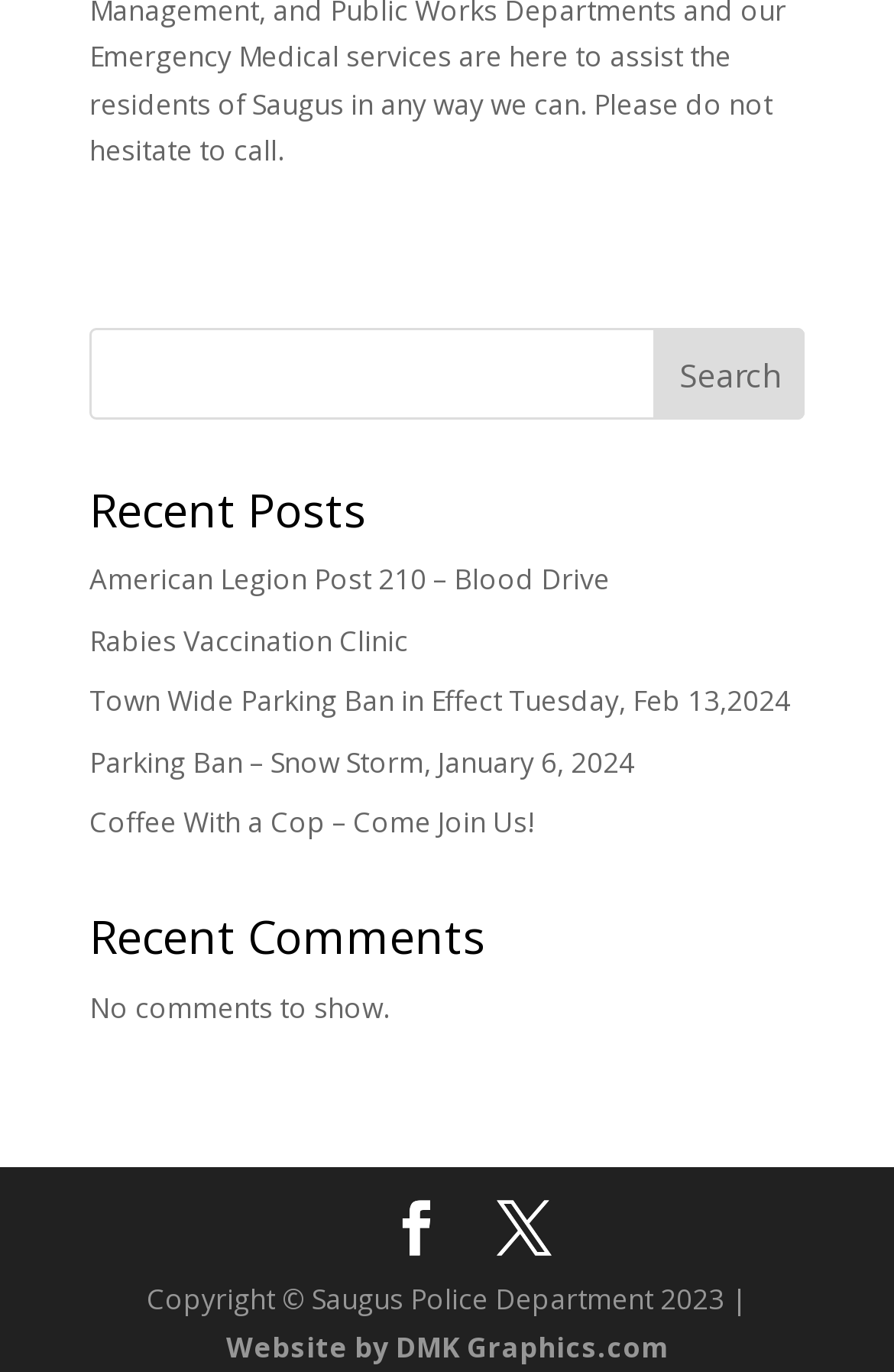What is the year of the copyright notice?
Please use the visual content to give a single word or phrase answer.

2023